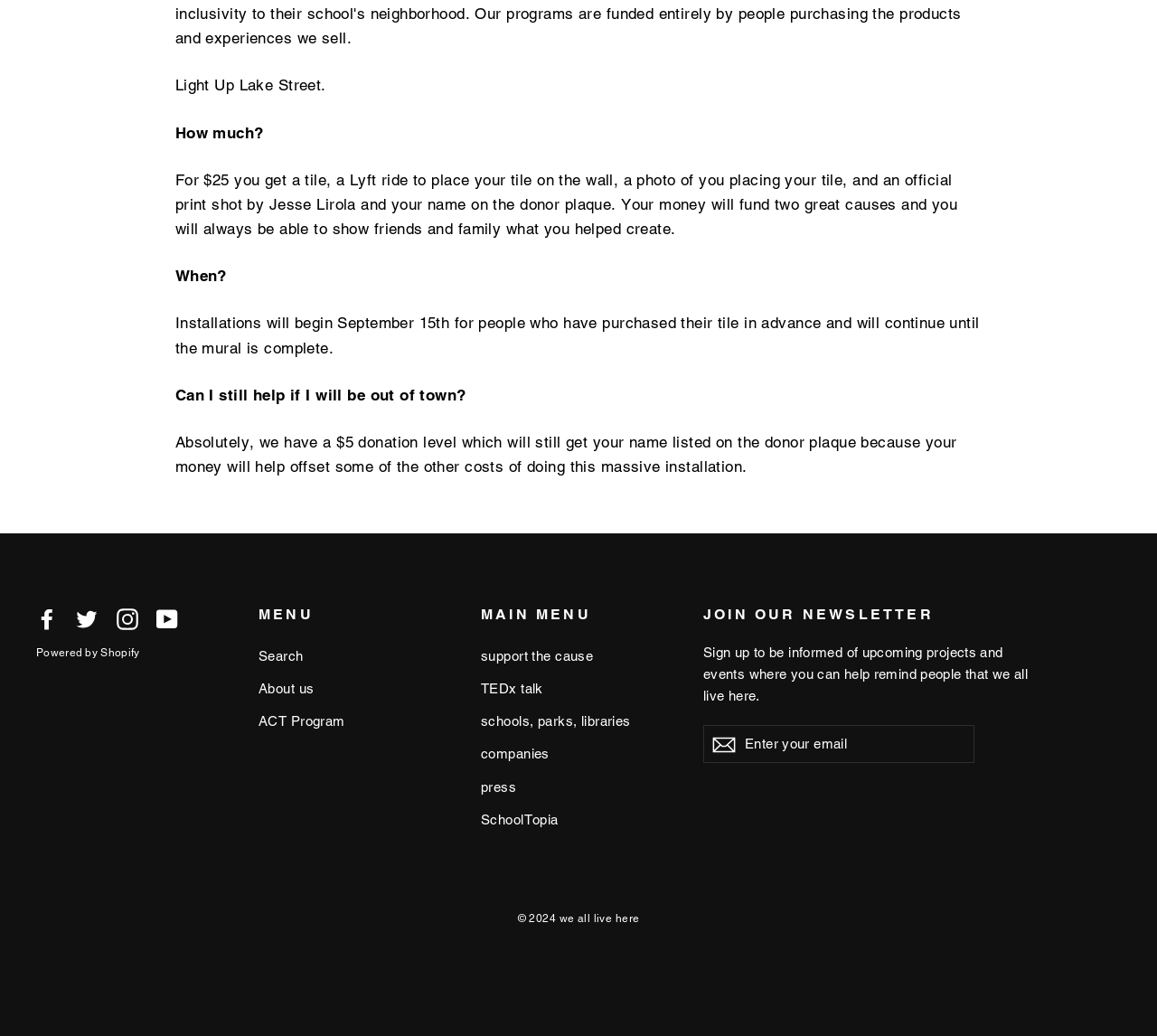Find the bounding box coordinates for the HTML element described in this sentence: "companies". Provide the coordinates as four float numbers between 0 and 1, in the format [left, top, right, bottom].

[0.416, 0.714, 0.584, 0.742]